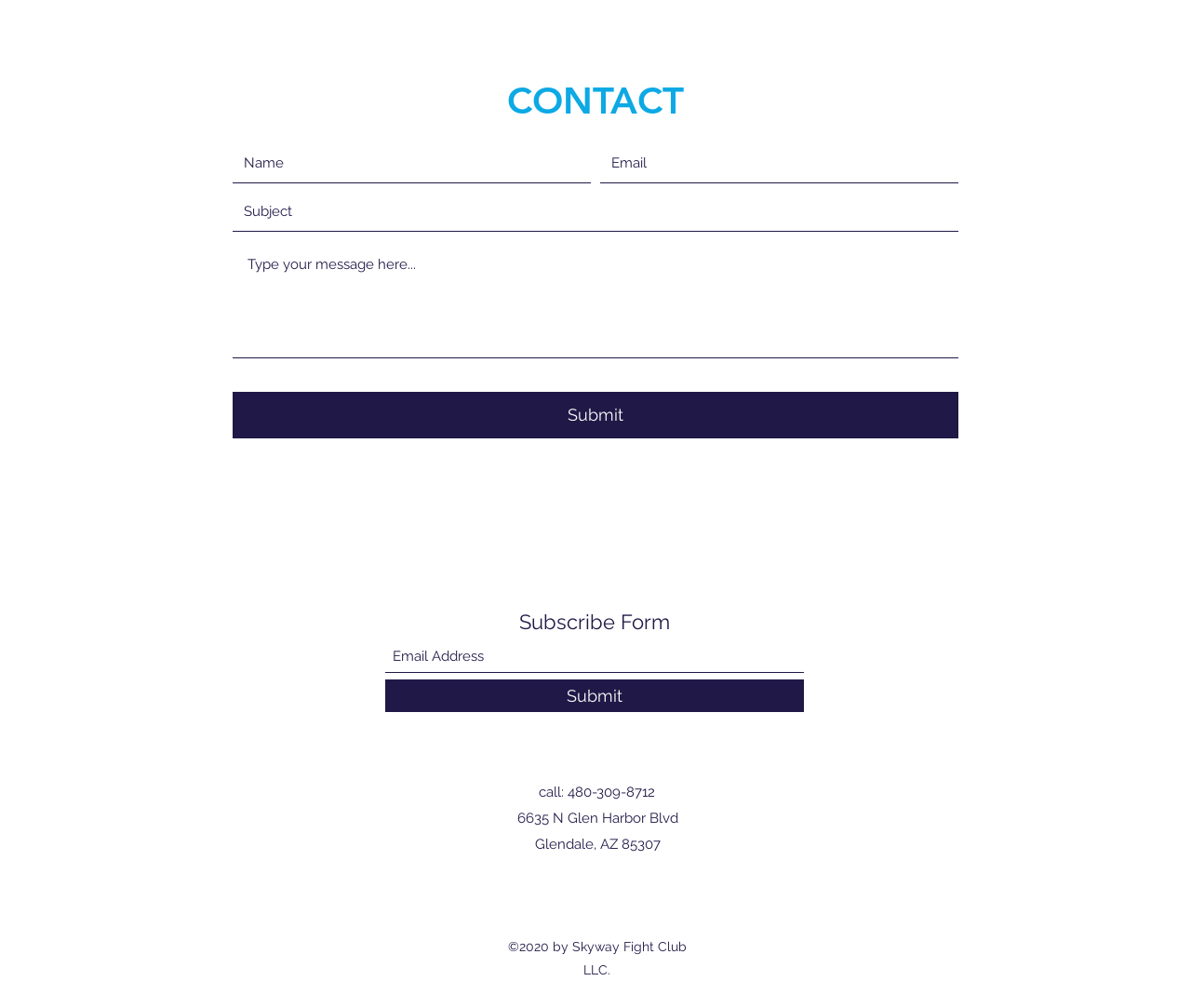Indicate the bounding box coordinates of the element that needs to be clicked to satisfy the following instruction: "Subscribe with your email address". The coordinates should be four float numbers between 0 and 1, i.e., [left, top, right, bottom].

[0.323, 0.635, 0.675, 0.668]